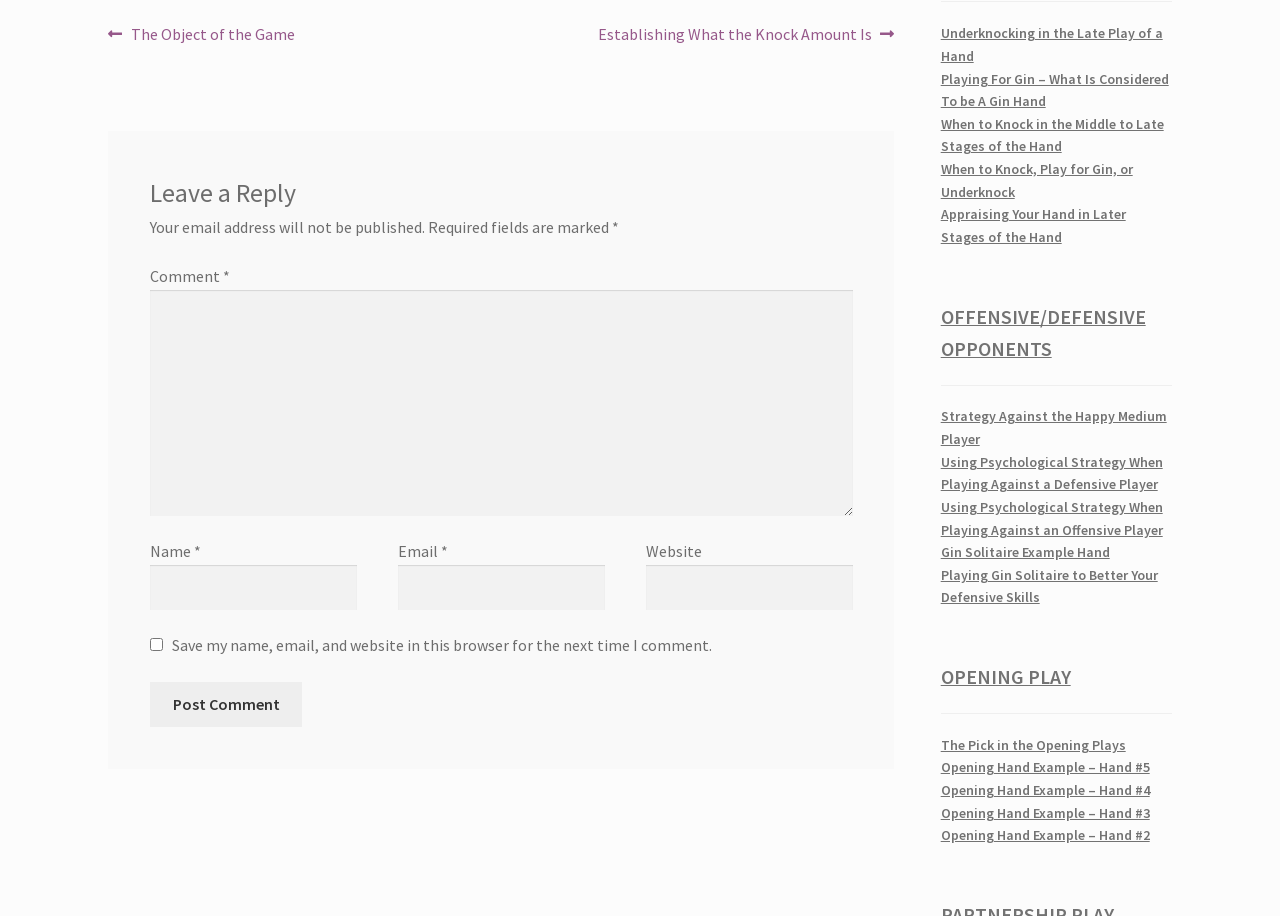What is the bounding box coordinate of the 'Post Comments' region?
Based on the image, please offer an in-depth response to the question.

I found the answer by looking at the region element with the text 'Post Comments' and its corresponding bounding box coordinates.